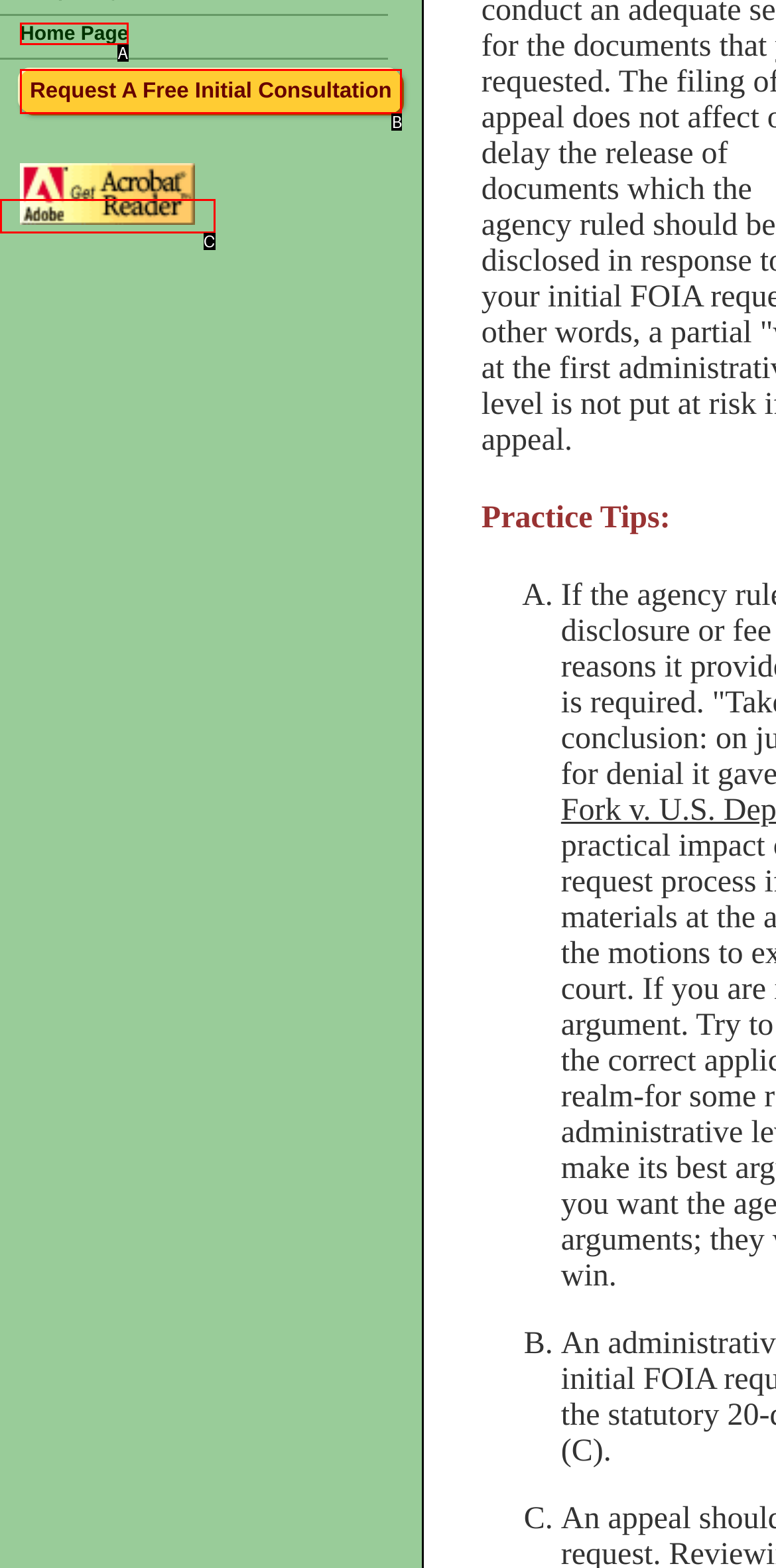Find the HTML element that matches the description provided: alt="Get Acrobat Reader"
Answer using the corresponding option letter.

C